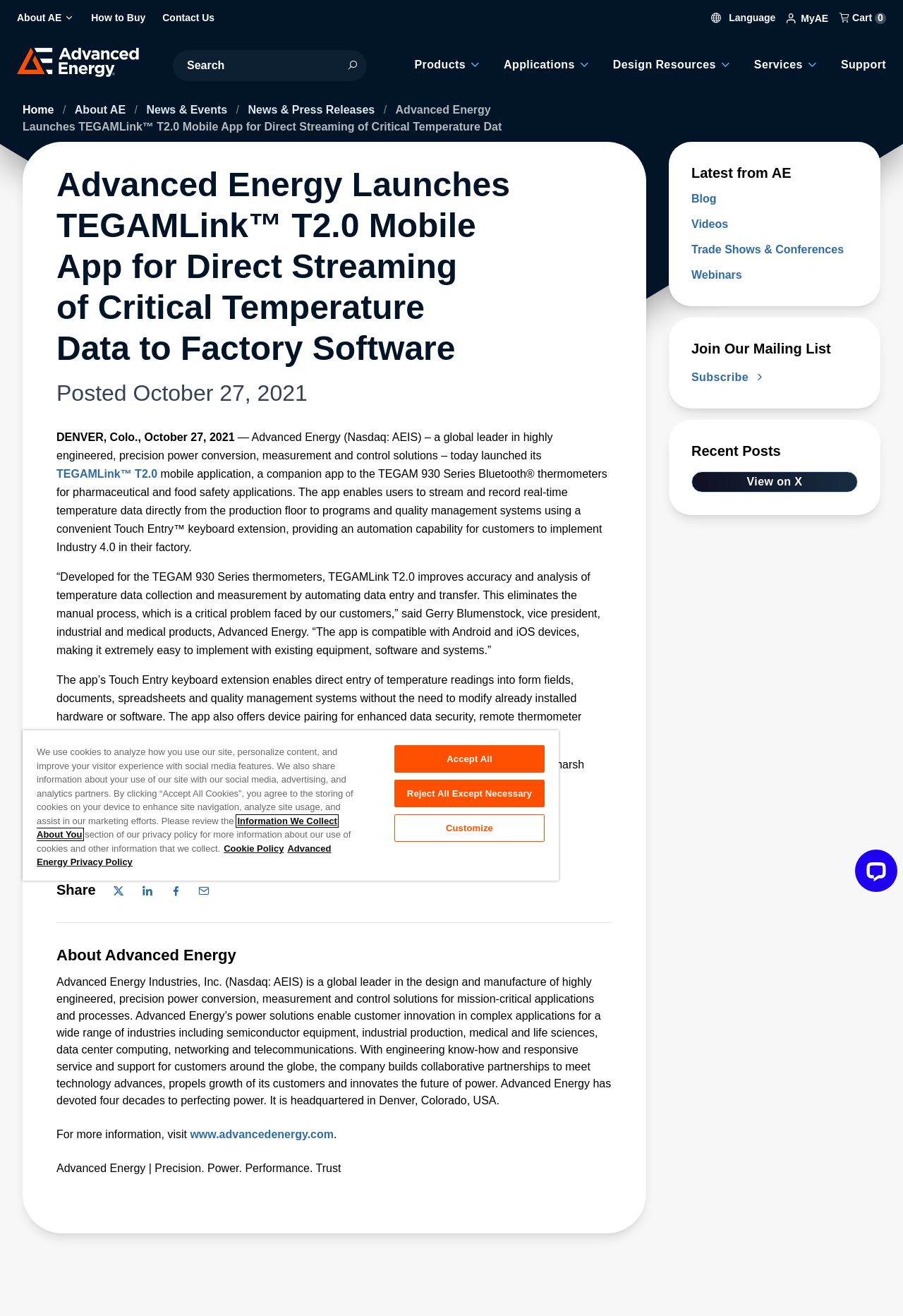Give a complete and precise description of the webpage's appearance.

The webpage is about Advanced Energy, a global leader in precision power conversion, measurement, and control solutions. At the top, there is a navigation menu with links to "About AE", "How to Buy", "Contact Us", and a language selection option. On the top right, there is a search bar and a cart icon. Below the navigation menu, there is a logo of Advanced Energy.

The main content of the webpage is an article about the launch of TEGAMLink T2.0, a mobile app for direct streaming of critical temperature data to factory software. The article is divided into several sections, including a heading, a brief introduction, and several paragraphs of text. There are also links to related resources, such as a webpage for the TEGAMLink T2.0 app.

On the right side of the webpage, there is a sidebar with links to "Latest from AE", including "Blog", "Videos", "Trade Shows & Conferences", and "Webinars". There is also a section for "Recent Posts" and a call-to-action to "Join Our Mailing List".

At the bottom of the webpage, there is a footer with links to "About Advanced Energy", "Legal Information", and "Cookie Policy". There is also a cookie banner that informs users about the use of cookies on the website and provides options to accept or reject them.

Overall, the webpage is well-organized and easy to navigate, with a clear hierarchy of information and a focus on providing resources and information about Advanced Energy and its products.